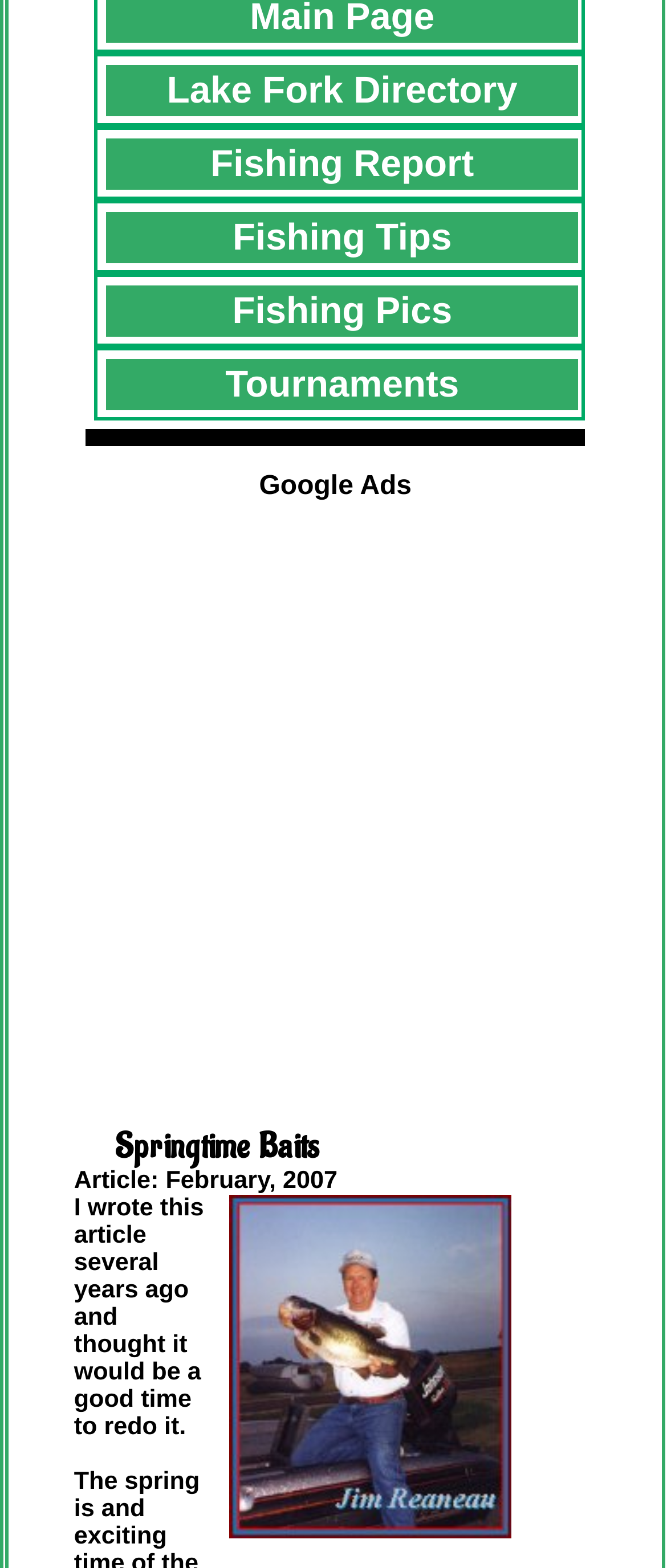Based on the provided description, "aria-label="Advertisement" name="aswift_0" title="Advertisement"", find the bounding box of the corresponding UI element in the screenshot.

[0.0, 0.32, 1.0, 0.675]